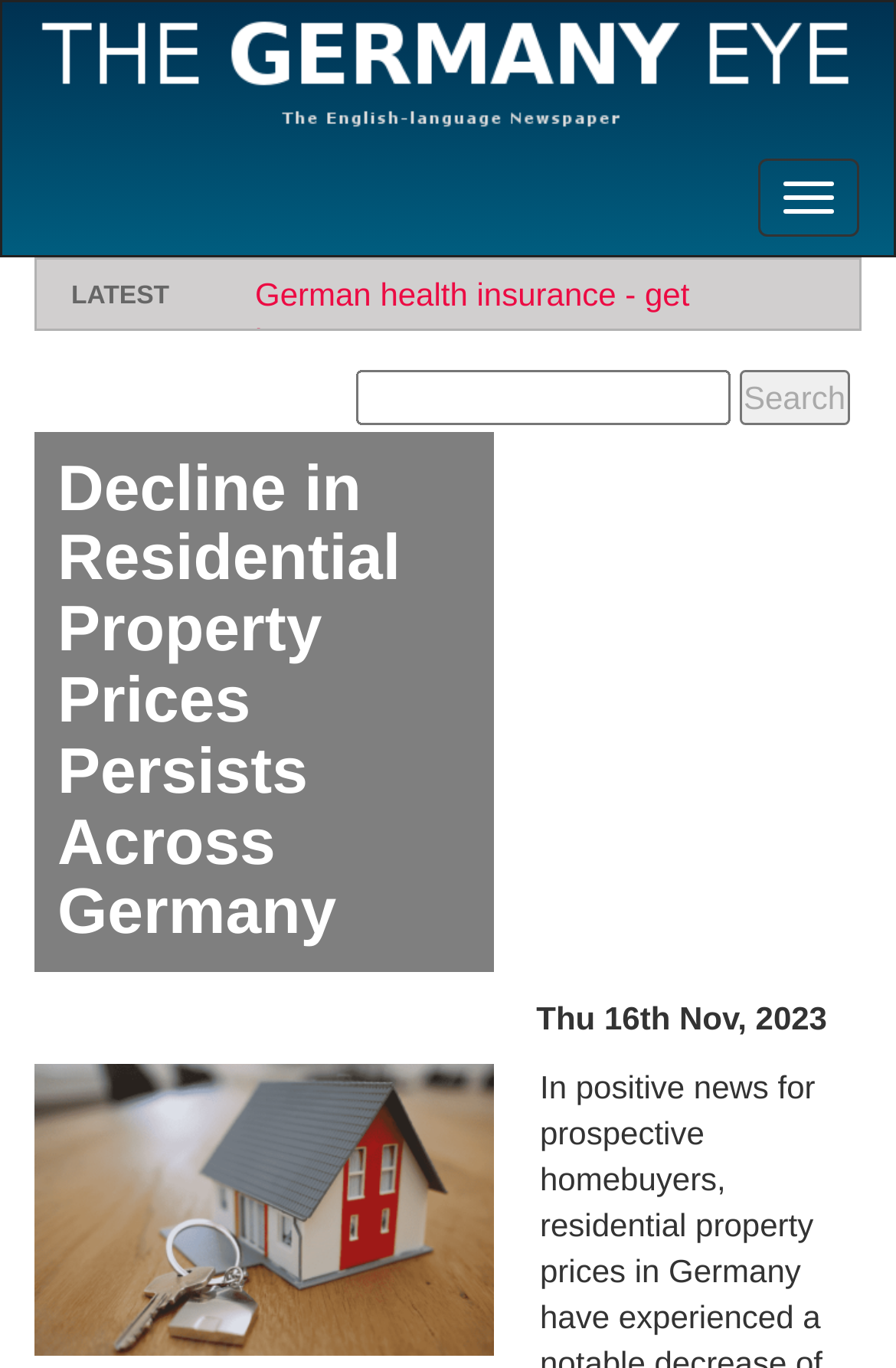Answer the question below with a single word or a brief phrase: 
What is the name of the website?

The Germany Eye